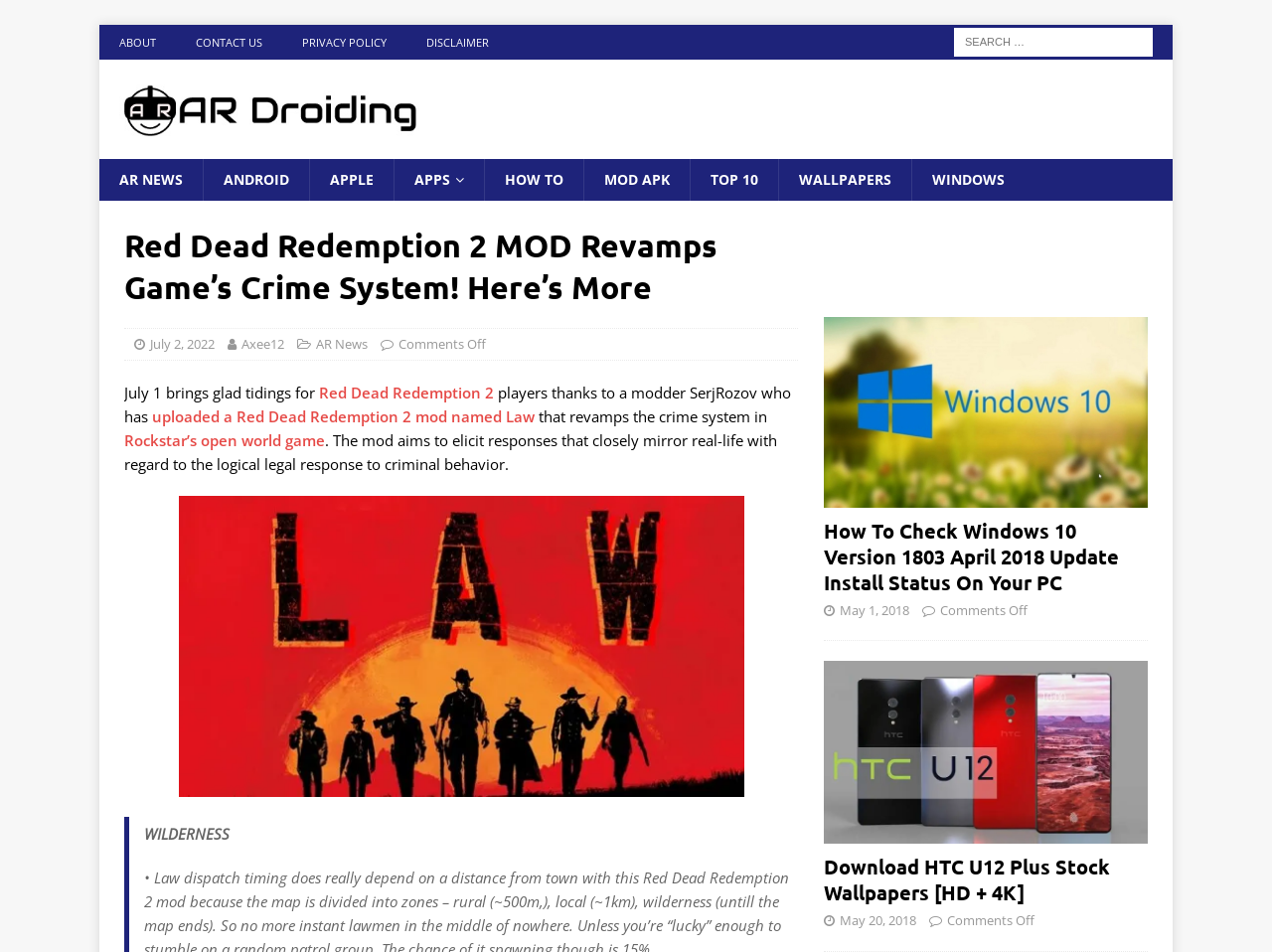Please identify the bounding box coordinates of the clickable area that will allow you to execute the instruction: "Search for something".

[0.75, 0.029, 0.906, 0.059]